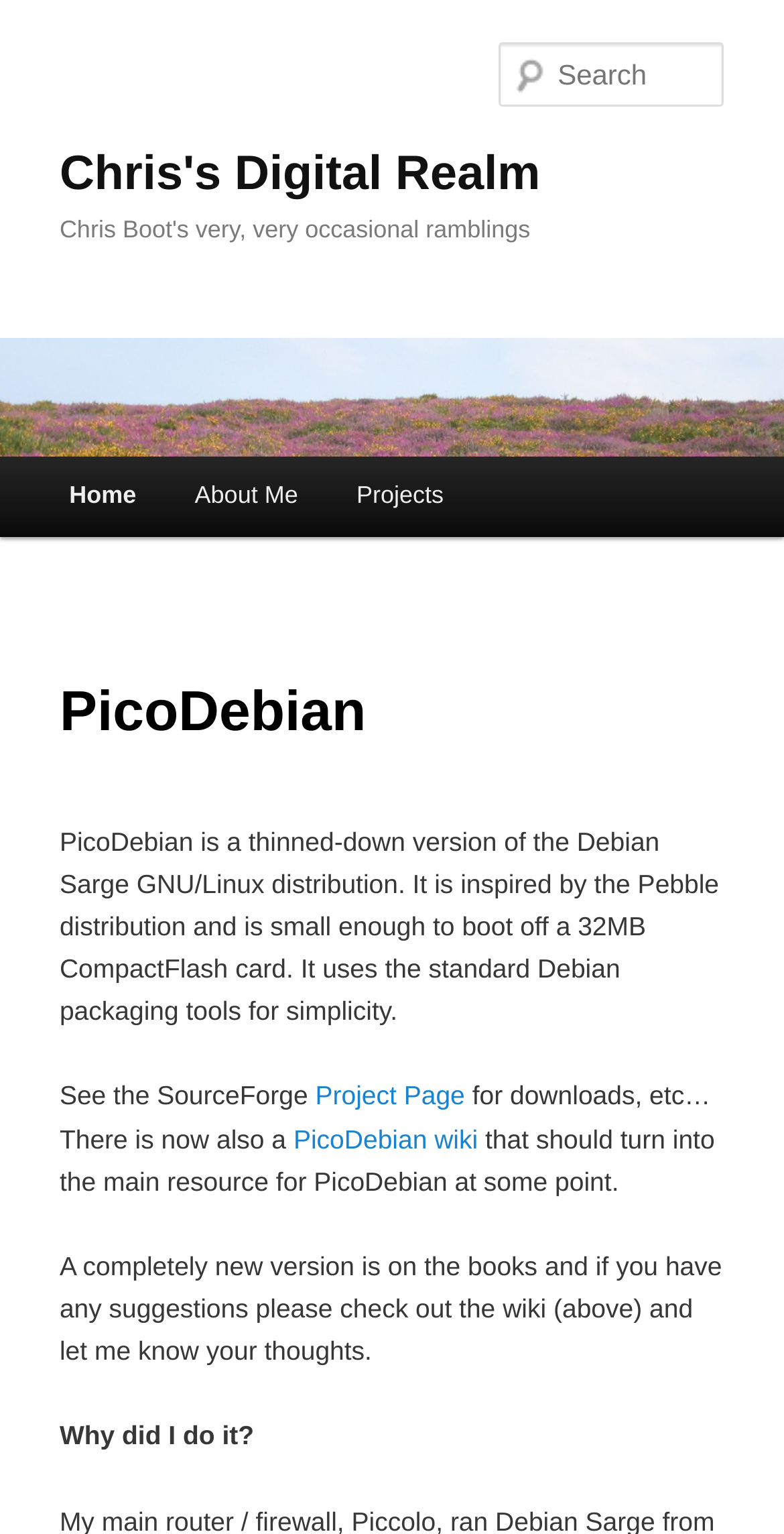Identify the bounding box coordinates for the UI element described as follows: About Me. Use the format (top-left x, top-left y, bottom-right x, bottom-right y) and ensure all values are floating point numbers between 0 and 1.

[0.211, 0.298, 0.417, 0.35]